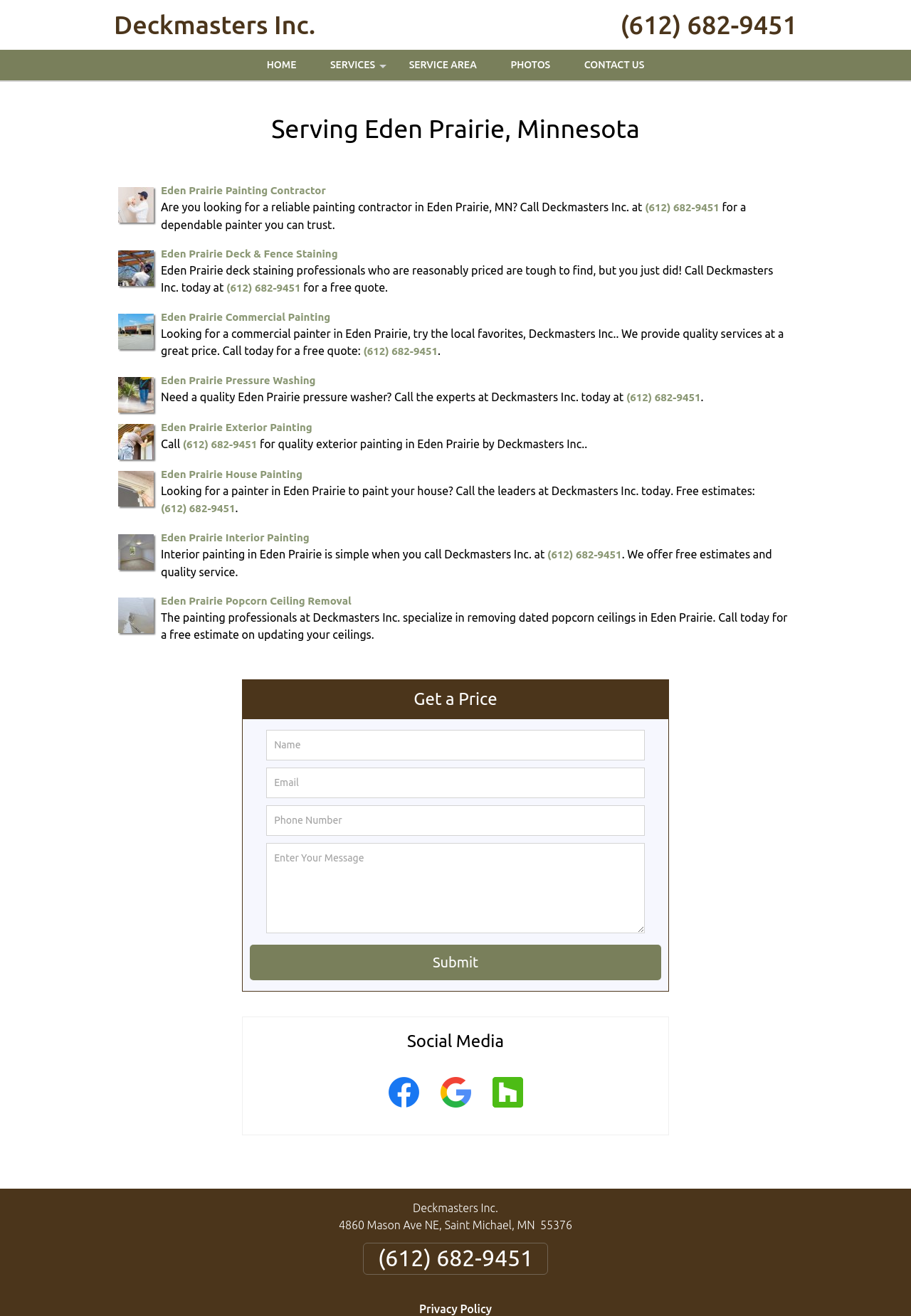Provide a thorough description of the webpage you see.

This webpage is about Deckmasters Inc., a painting contractor service provider in Eden Prairie, Minnesota. At the top, there is a heading with the company name and a phone number. Below that, there are five links to different sections of the website: HOME, SERVICES, SERVICE AREA, PHOTOS, and CONTACT US.

The main content of the webpage is divided into several sections, each describing a specific service offered by Deckmasters Inc. These sections include Eden Prairie Painting Contractor, Eden Prairie Deck & Fence Staining, Eden Prairie Commercial Painting, Eden Prairie Pressure Washing, Eden Prairie Exterior Painting, Eden Prairie House Painting, Eden Prairie Interior Painting, and Eden Prairie Popcorn Ceiling Removal. Each section has a heading, a brief description, and a link to learn more. There are also images accompanying each section, likely showcasing the services.

In the middle of the webpage, there is a call-to-action section with a heading "Get a Price" and a form to fill out with name, email, phone number, and a message. Below that, there is a button to submit the form.

At the bottom of the webpage, there are links to Deckmasters Inc.'s social media profiles, including Facebook, Google, and Houzz. There is also the company's address and phone number, as well as a link to the privacy policy.

Overall, the webpage is well-organized and easy to navigate, with clear headings and concise descriptions of the services offered by Deckmasters Inc.